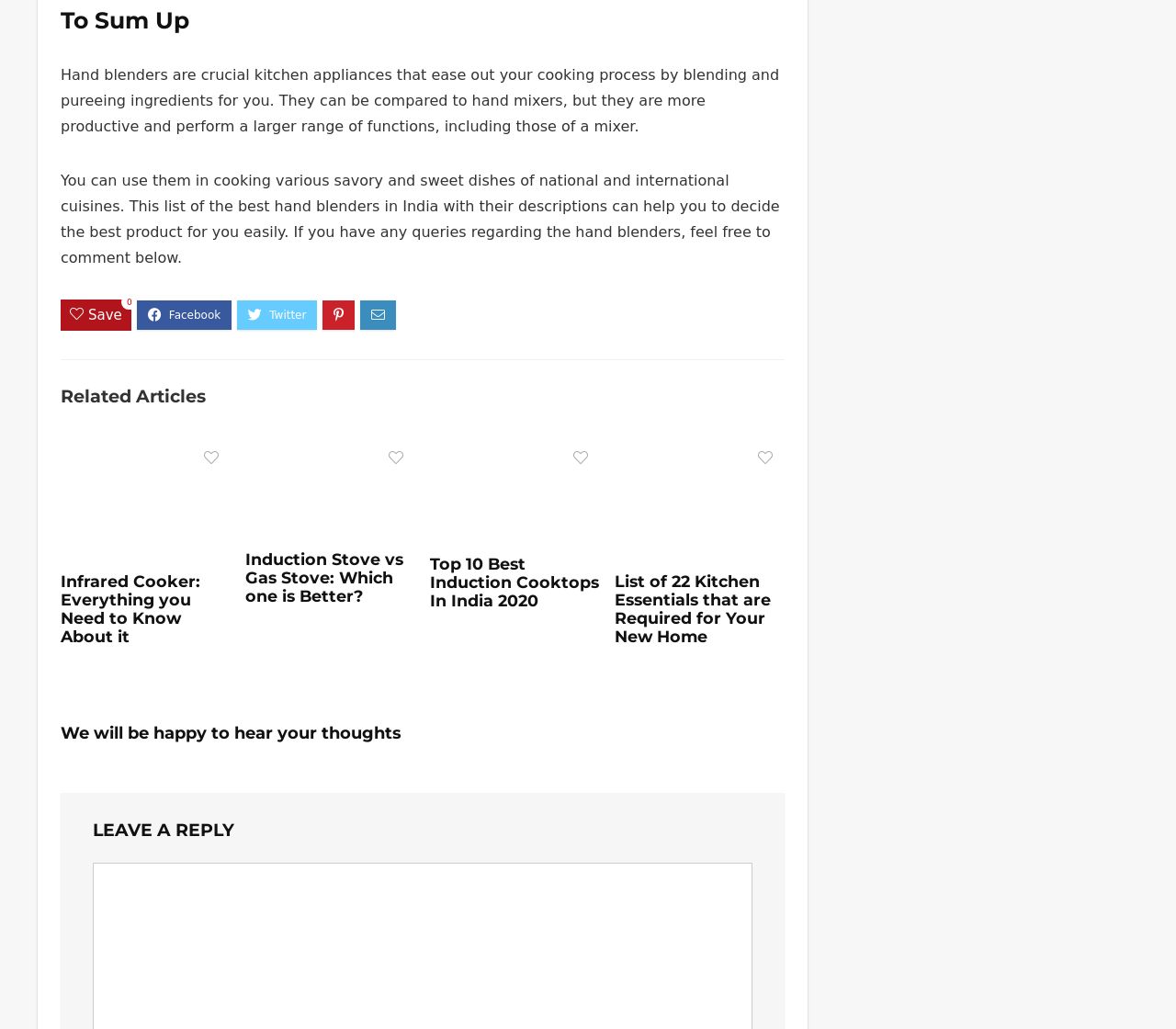Using the image as a reference, answer the following question in as much detail as possible:
What is the position of the 'Save' button?

The 'Save' button is located above the related articles section, with a bounding box coordinate of [0.075, 0.298, 0.104, 0.314]. This indicates that the button is positioned vertically above the related articles.